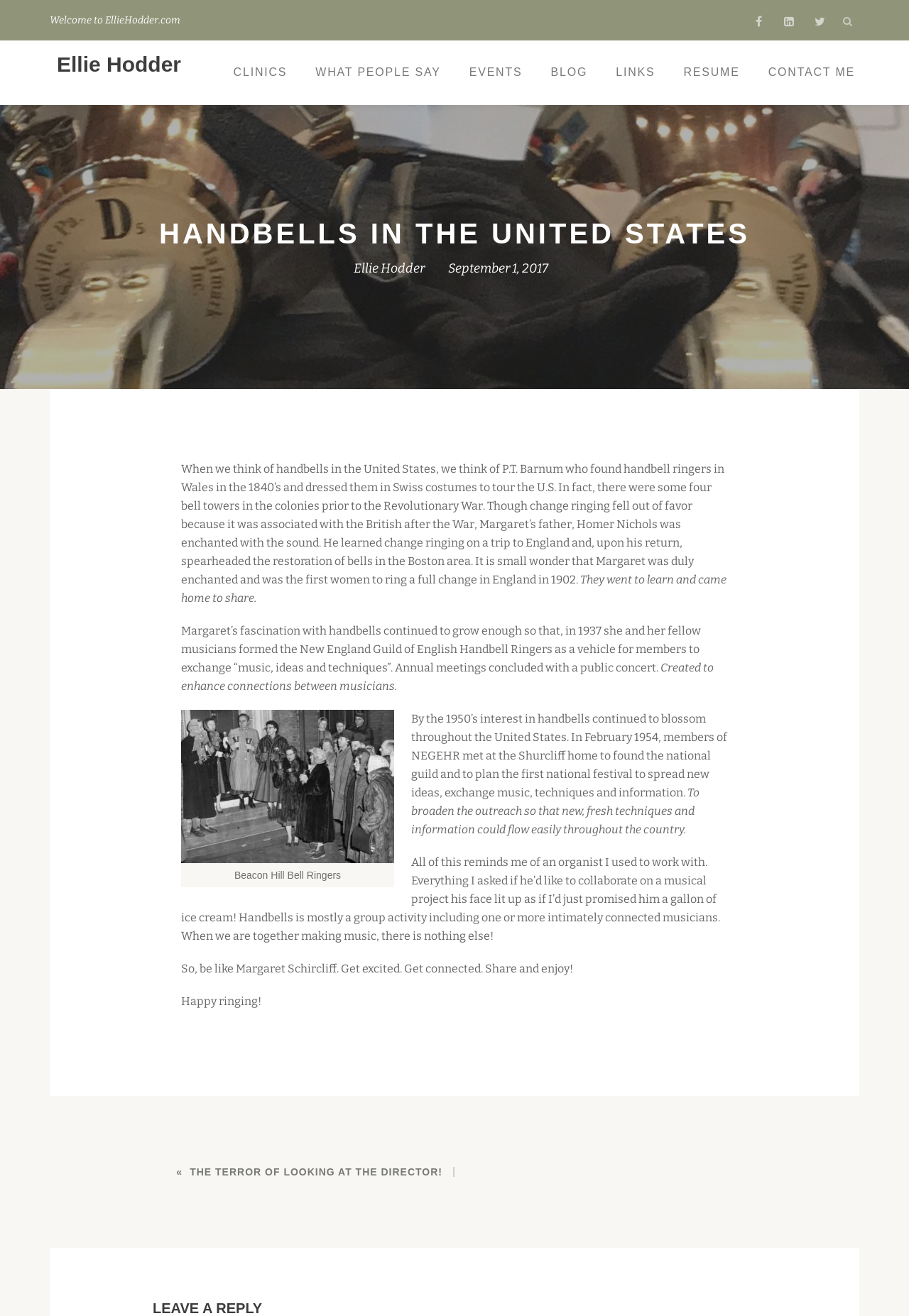Determine the bounding box coordinates for the UI element matching this description: "Get in touch!".

None